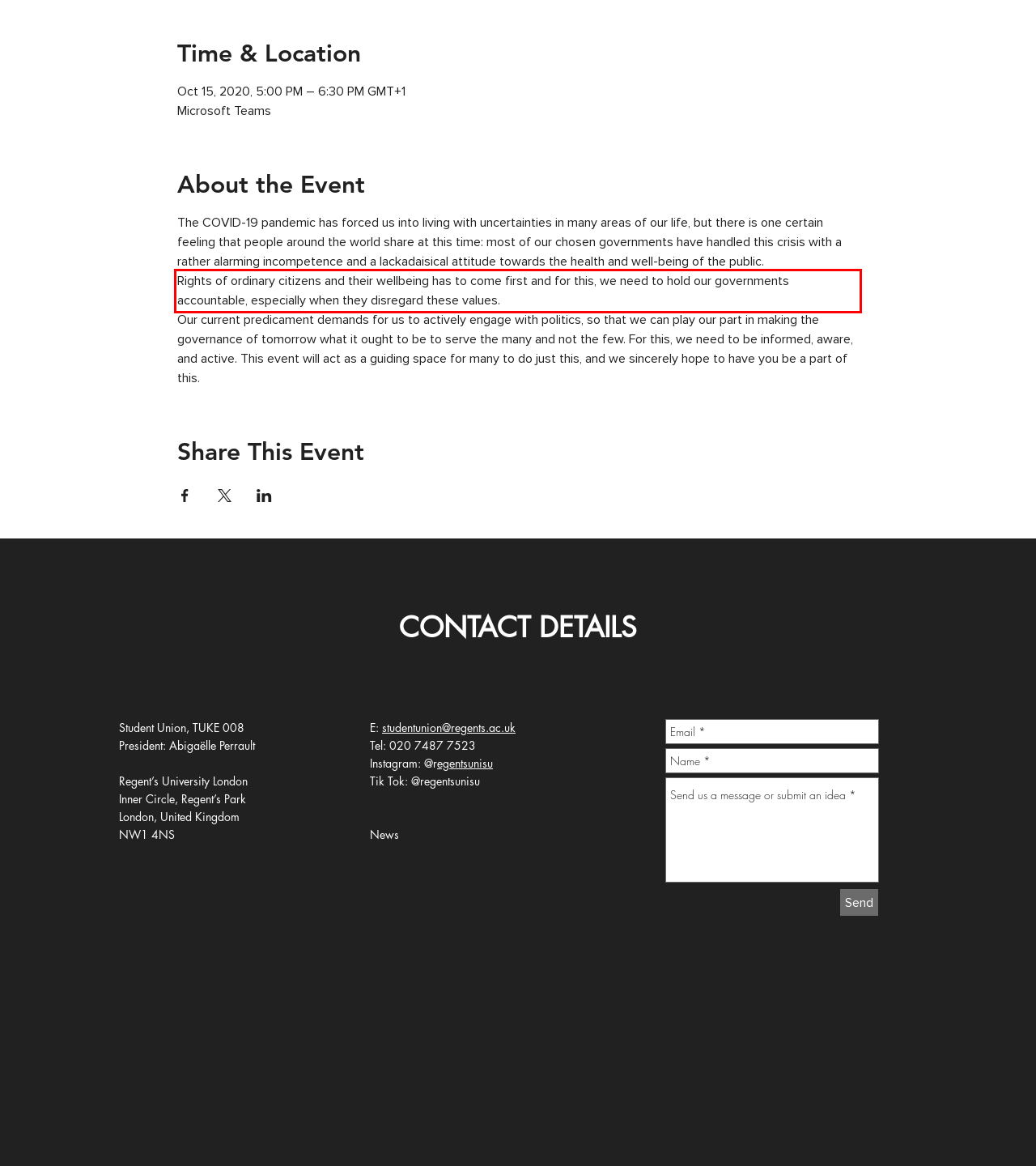Please analyze the provided webpage screenshot and perform OCR to extract the text content from the red rectangle bounding box.

Rights of ordinary citizens and their wellbeing has to come first and for this, we need to hold our governments accountable, especially when they disregard these values.